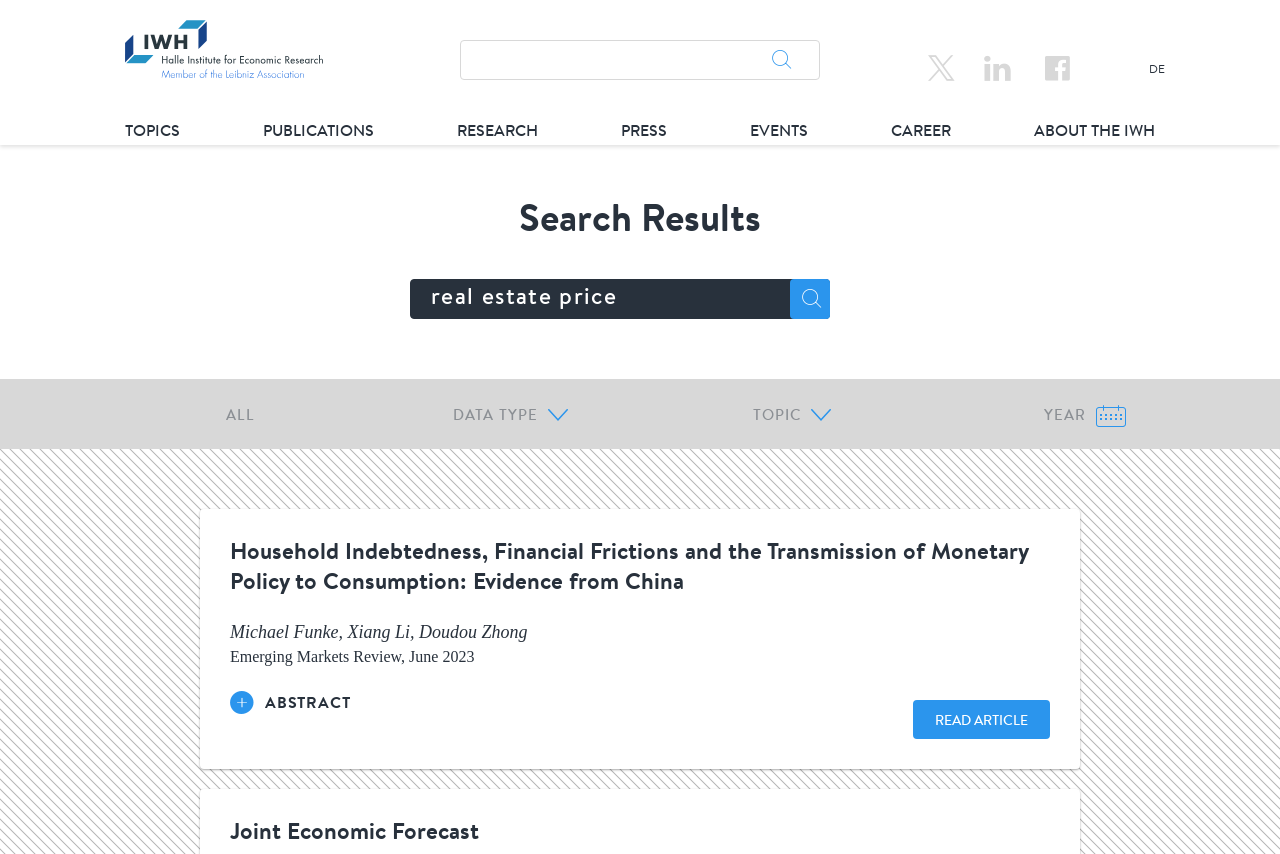What is the title of the first search result?
Using the visual information from the image, give a one-word or short-phrase answer.

Household Indebtedness, Financial Frictions and the Transmission of Monetary Policy to Consumption: Evidence from China